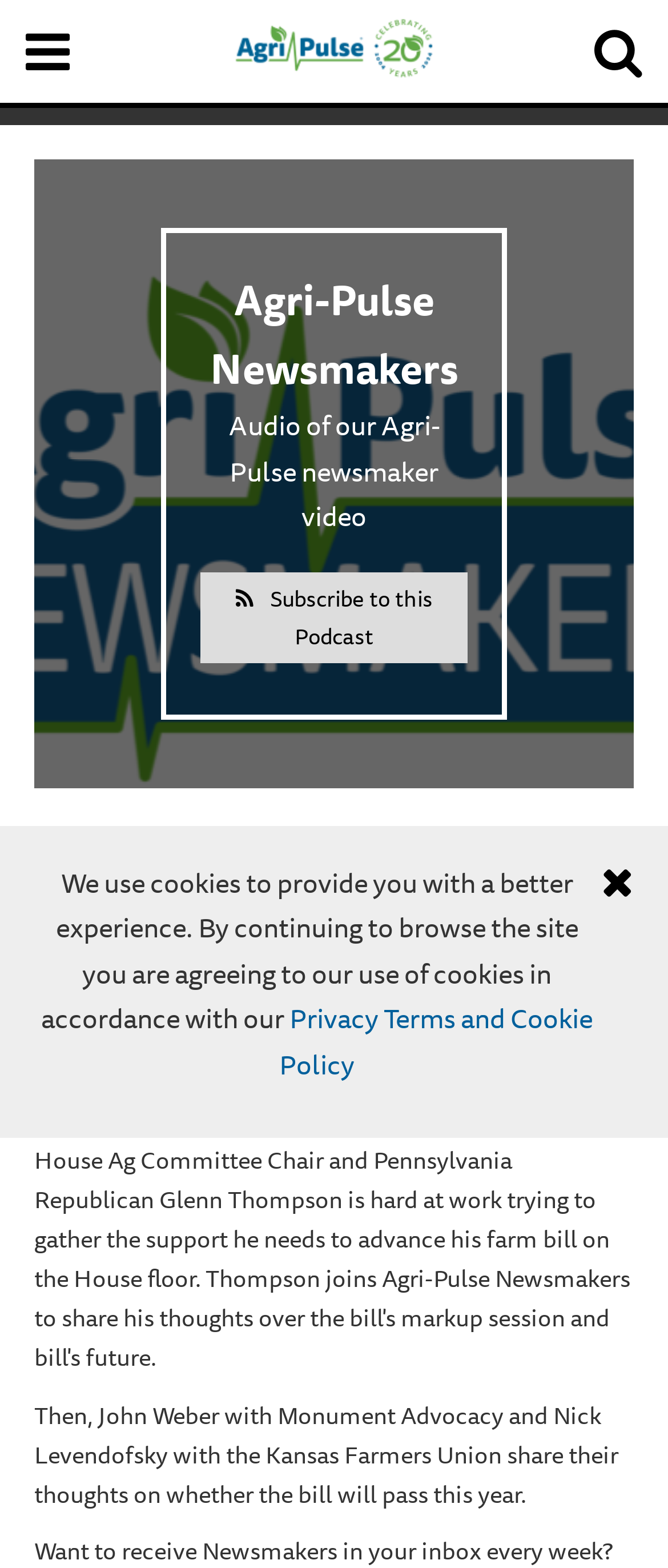Please identify the bounding box coordinates of the element that needs to be clicked to execute the following command: "Play the video". Provide the bounding box using four float numbers between 0 and 1, formatted as [left, top, right, bottom].

[0.051, 0.634, 0.177, 0.662]